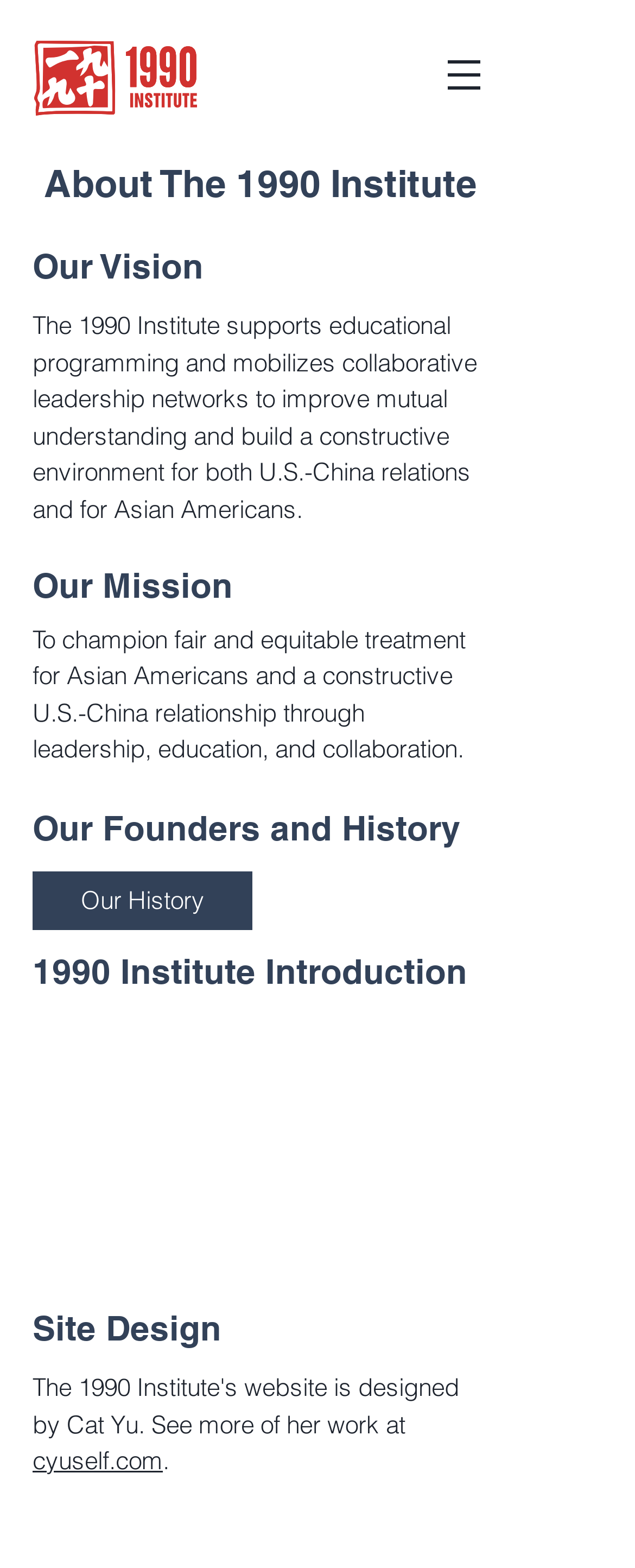Explain the webpage's design and content in an elaborate manner.

The webpage is about the 1990 Institute, an organization that supports educational programming and mobilizes collaborative leadership networks to improve mutual understanding and build a constructive environment for both U.S.-China relations and for Asian Americans.

At the top left of the page, there is a link. To the right of this link, there is a navigation menu labeled "Site" with a button that has a popup menu. The navigation menu also contains an image.

Below the navigation menu, there are several headings and paragraphs of text. The first heading is "About The 1990 Institute", followed by a paragraph describing the organization's mission. The next heading is "Our Vision", followed by another paragraph of text. This pattern continues with headings "Our Mission", "Our Founders and History", and "1990 Institute Introduction", each followed by a paragraph or a link.

To the right of the "Our Founders and History" heading, there is a link with the same text. Below this, there is a link labeled "Our History". The "1990 Institute Introduction" heading also has a link with the same text.

At the bottom of the page, there is a heading "Site Design" and a link to "cyuself.com".